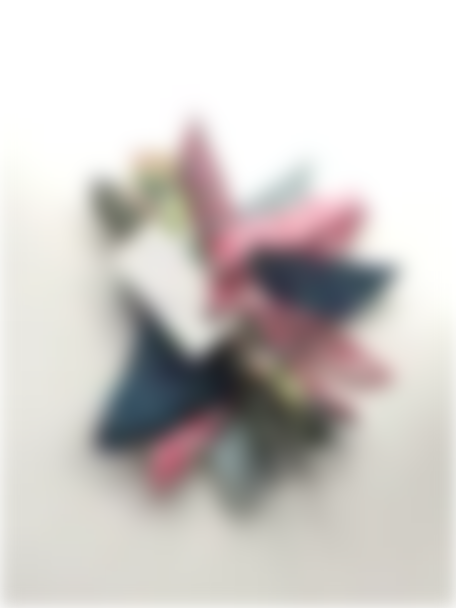Present an elaborate depiction of the scene captured in the image.

This image showcases an arrangement of reusable cloth napkins, featuring an array of vibrant colors and patterns. The napkins are intricately layered and folded in a playful manner, creating a visually dynamic display against a neutral background. The array includes various hues such as deep navy, soft pastels, and bold pinks, highlighting both artisanal craftsmanship and functional design. These cloth napkins are not only eco-friendly but also add a touch of elegance to any setting. The display evokes a sense of creativity and resourcefulness, reminiscent of personal touches often found in handmade items.